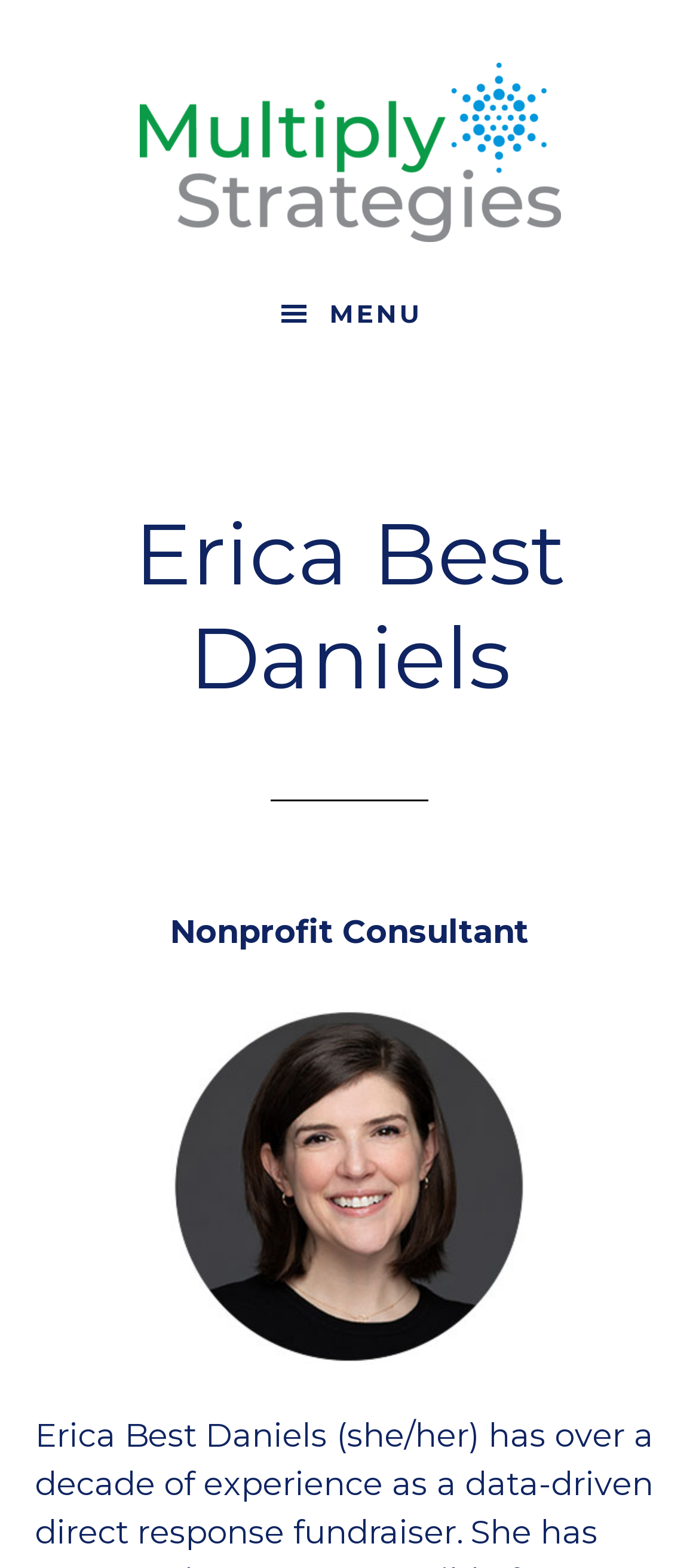Find the bounding box of the element with the following description: "Multiply Strategies". The coordinates must be four float numbers between 0 and 1, formatted as [left, top, right, bottom].

[0.05, 0.04, 0.95, 0.154]